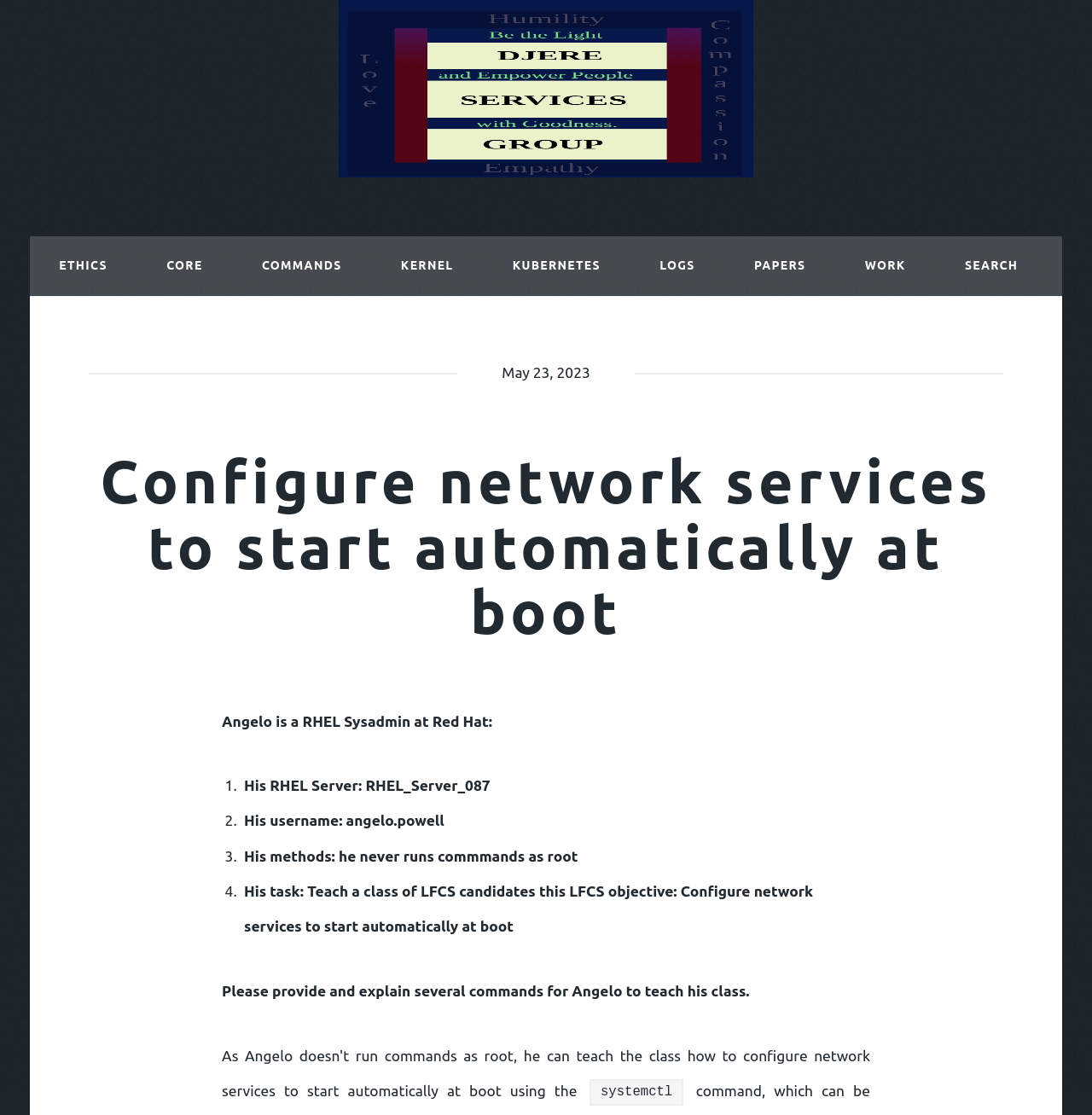Given the following UI element description: "Kubernetes", find the bounding box coordinates in the webpage screenshot.

[0.442, 0.212, 0.577, 0.266]